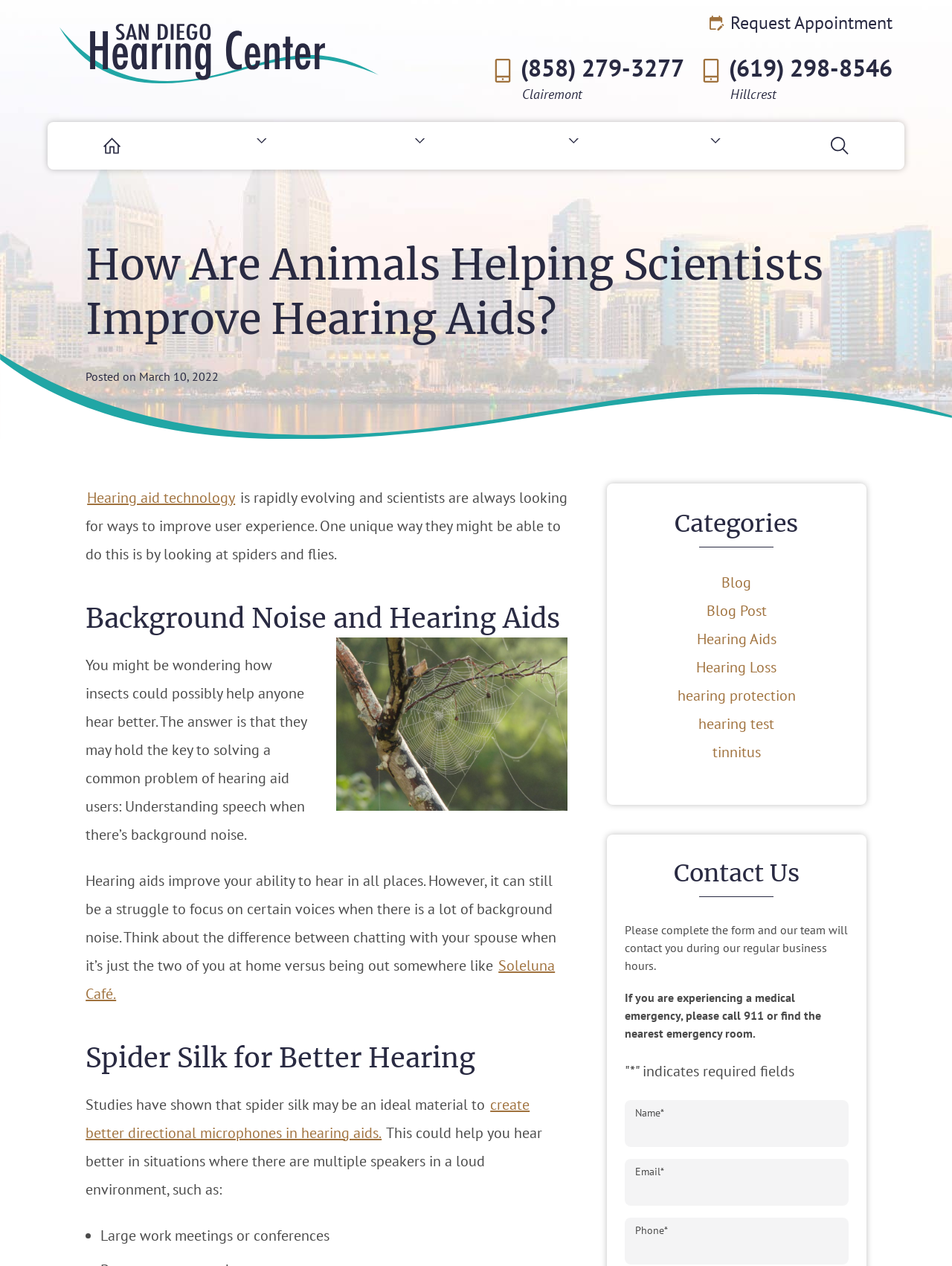Determine the bounding box coordinates for the area you should click to complete the following instruction: "Click the 'Hearing aid technology' link".

[0.09, 0.385, 0.249, 0.401]